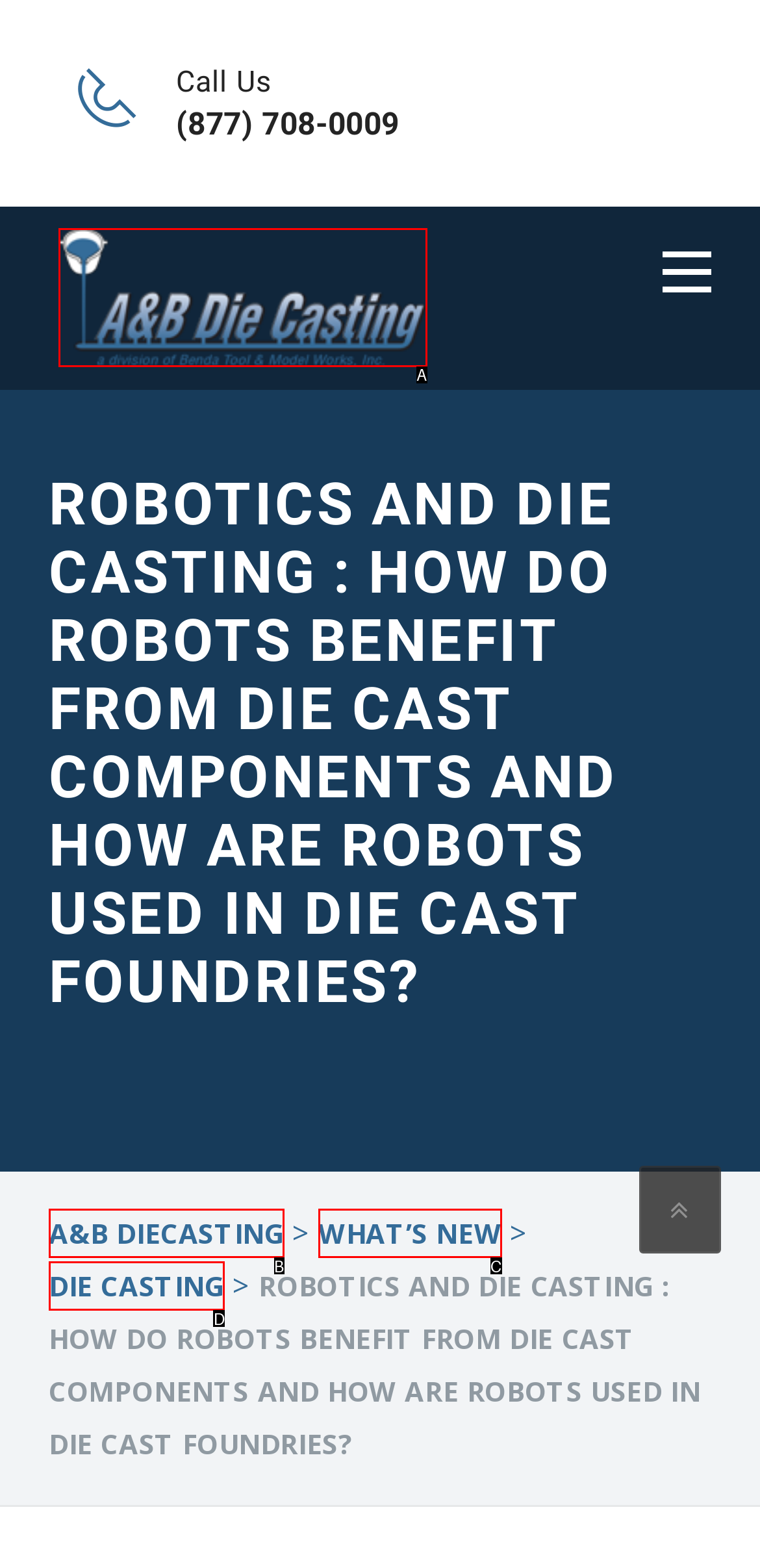Select the HTML element that matches the description: What’s New. Provide the letter of the chosen option as your answer.

C